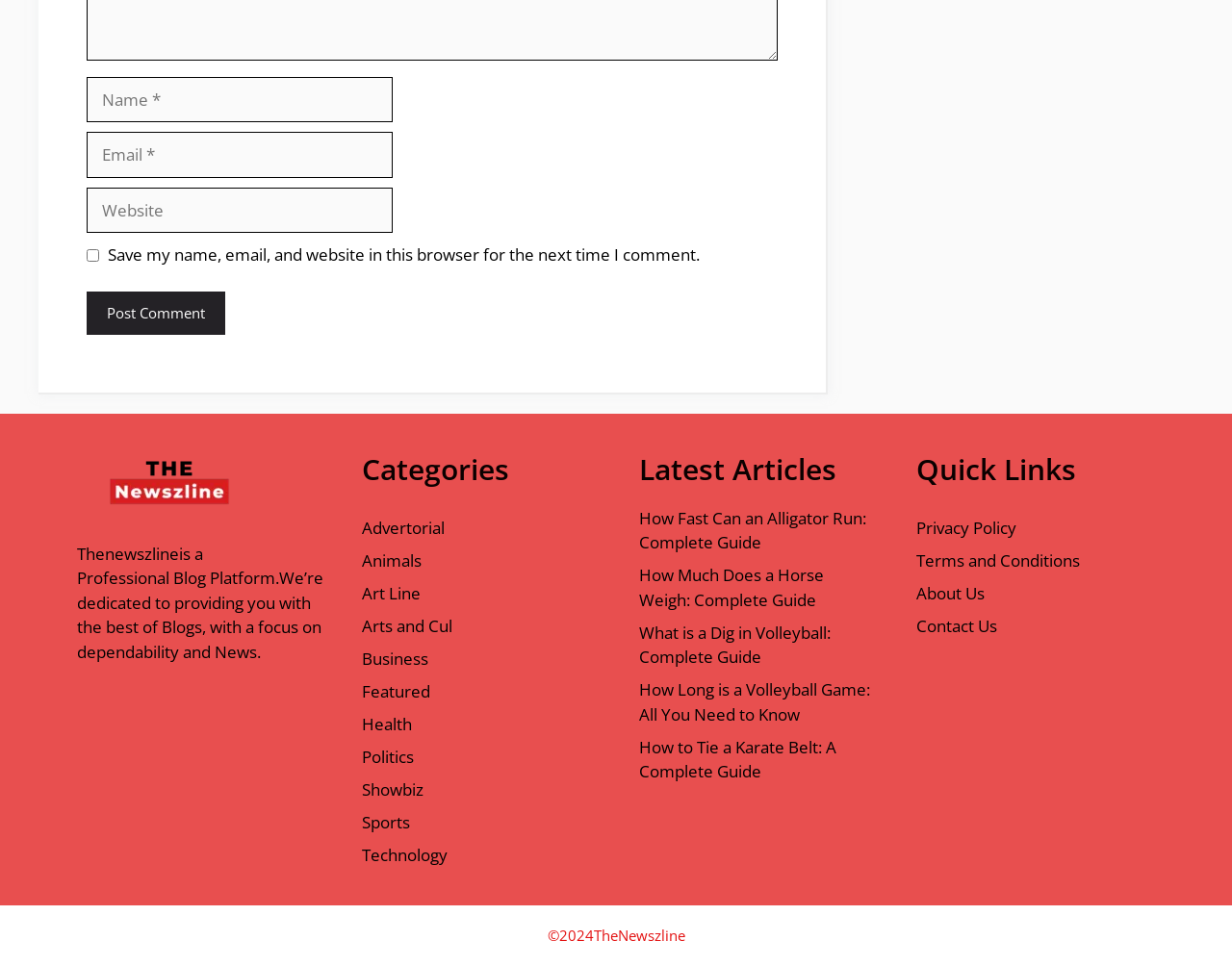Determine the bounding box coordinates for the UI element matching this description: "Politics".

[0.294, 0.772, 0.336, 0.795]